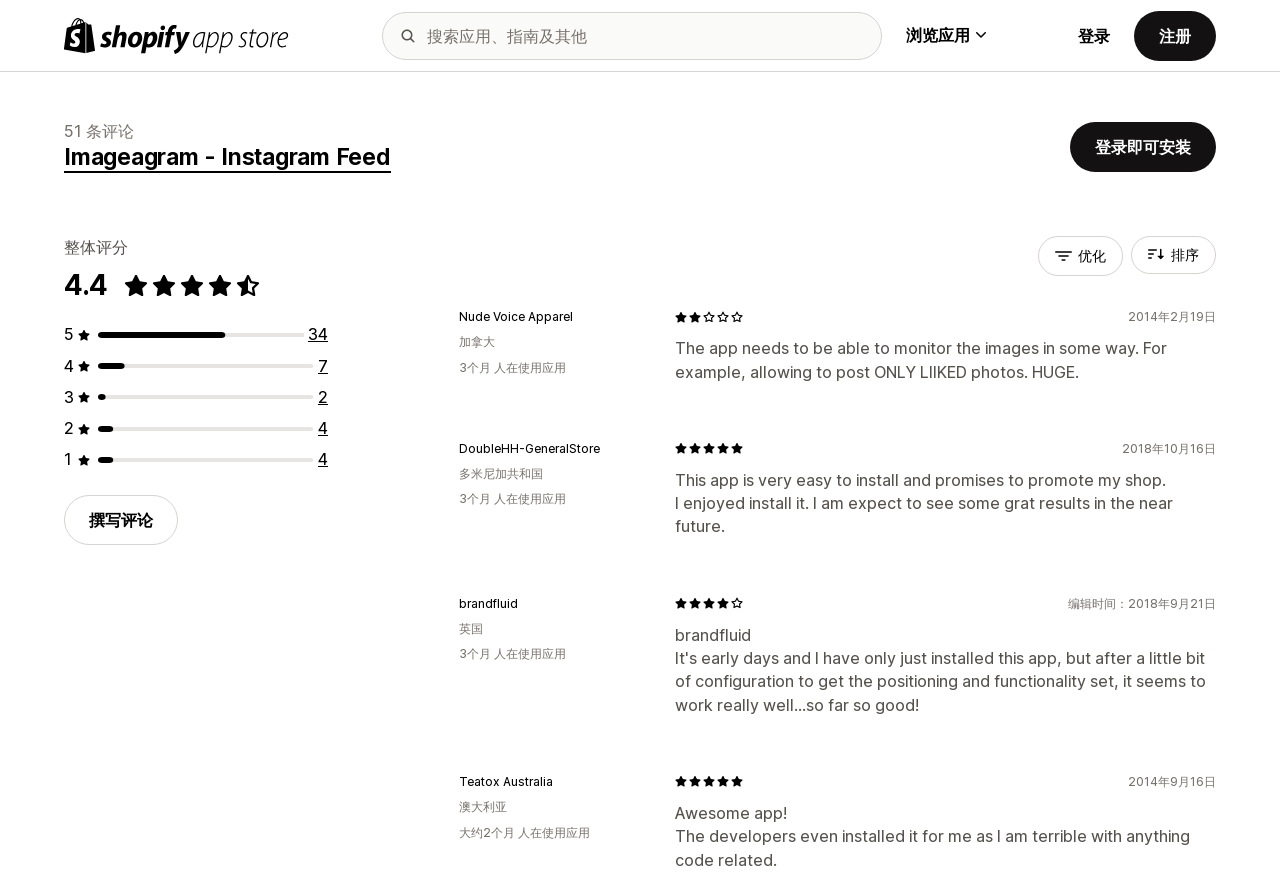Provide the text content of the webpage's main heading.

Imageagram ‑ Instagram Feed
51 条评论